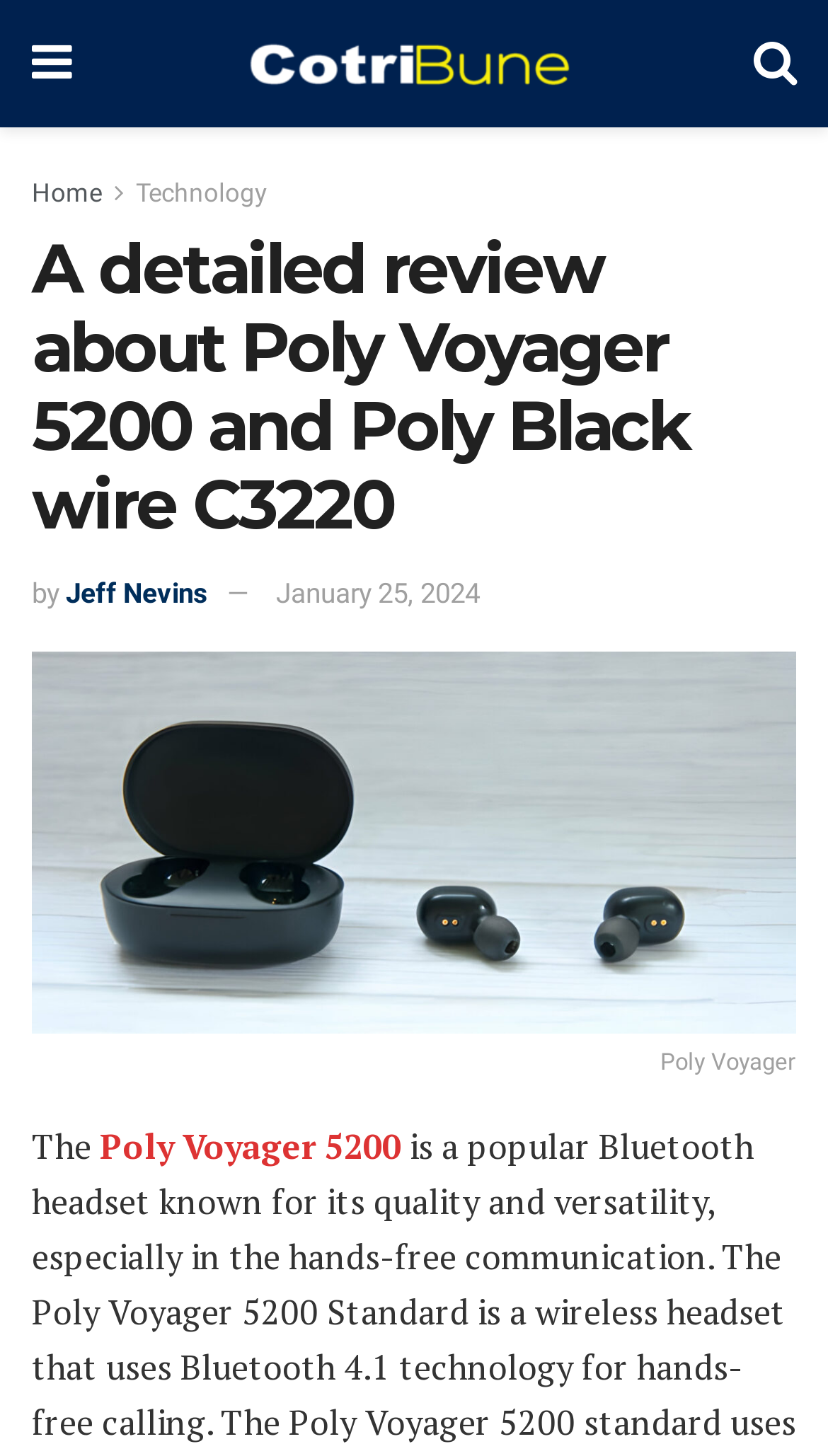What is the date of the latest article? Using the information from the screenshot, answer with a single word or phrase.

January 25, 2024